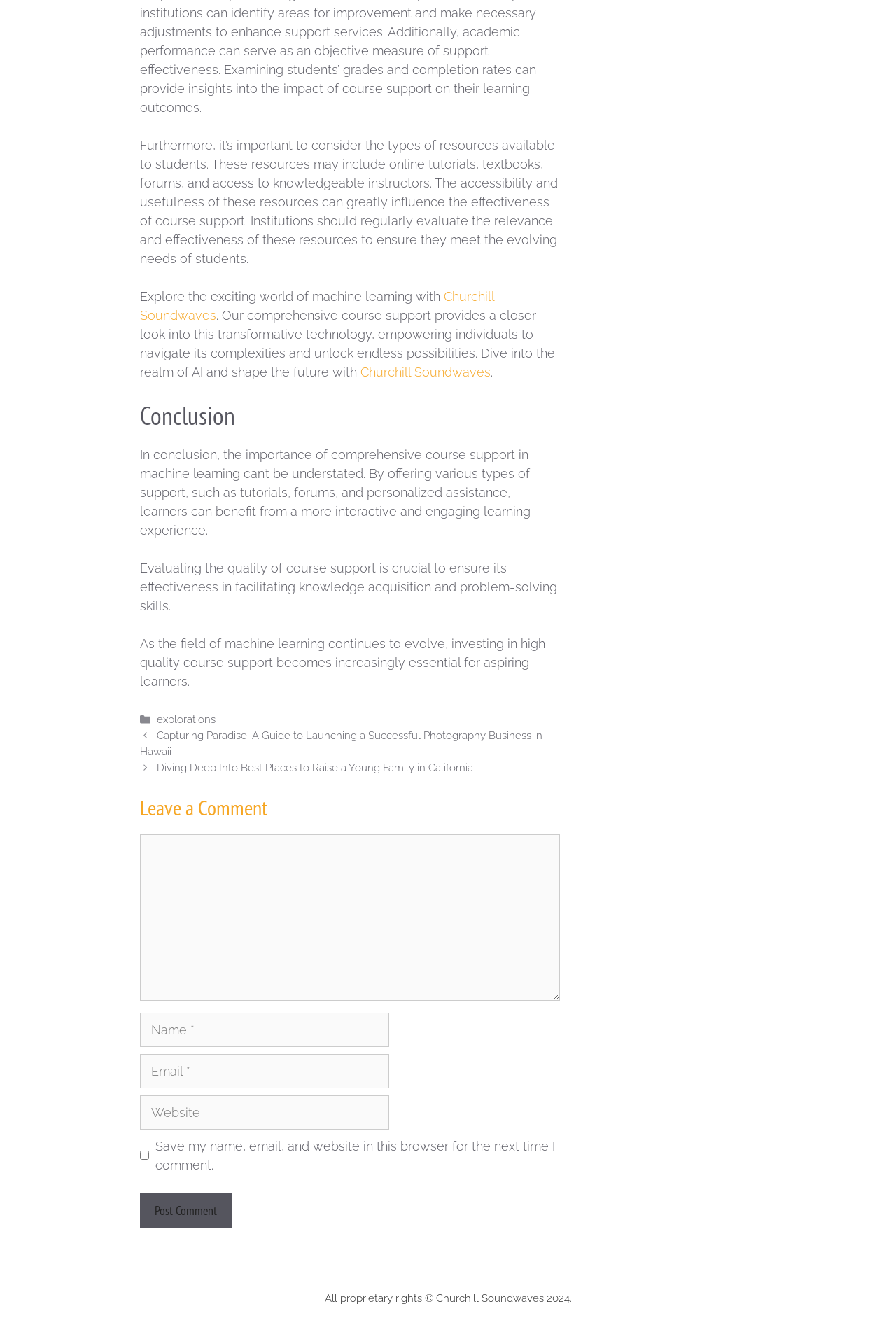Pinpoint the bounding box coordinates of the area that must be clicked to complete this instruction: "Click the Post Comment button".

[0.156, 0.904, 0.259, 0.93]